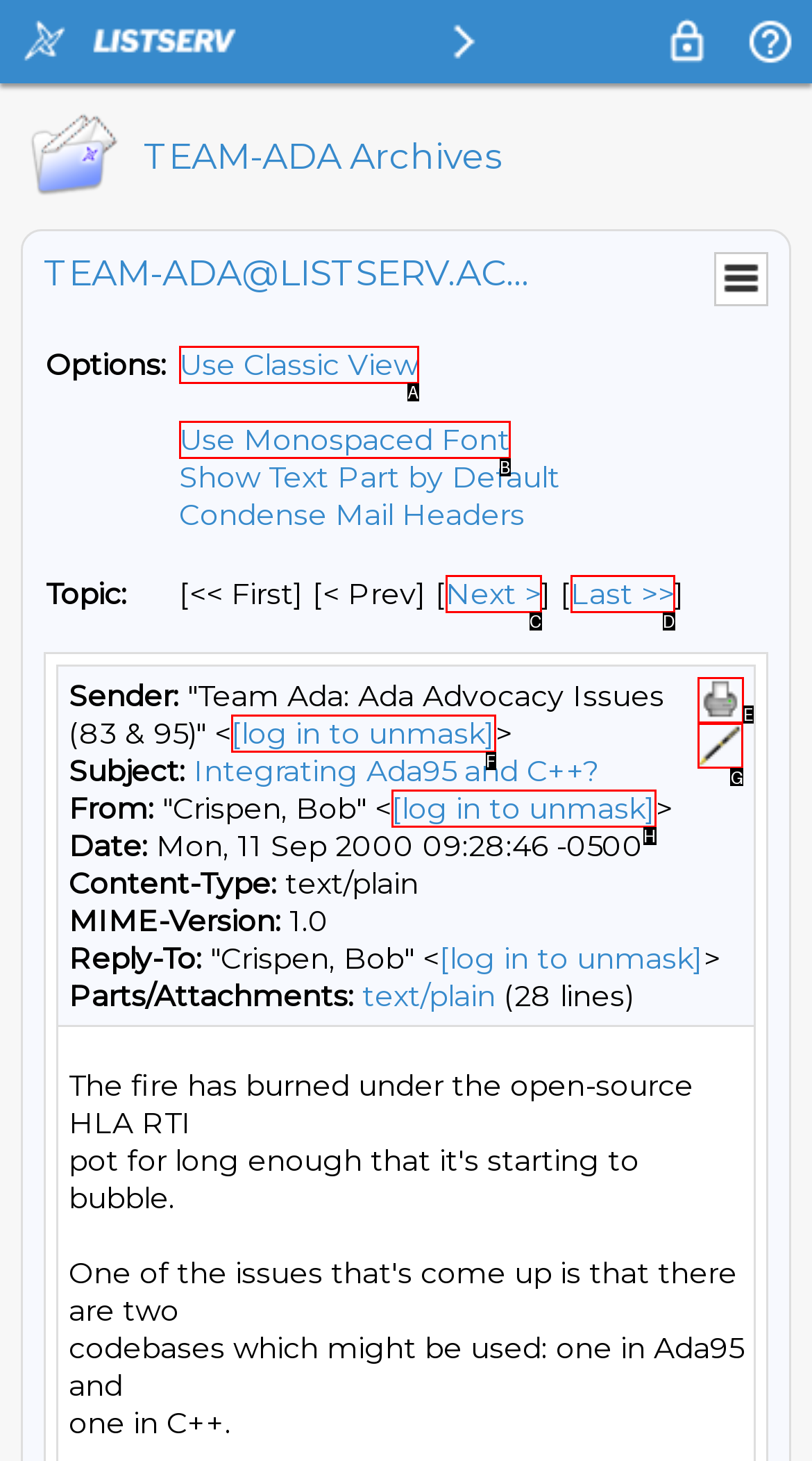Select the proper HTML element to perform the given task: Reply to the message Answer with the corresponding letter from the provided choices.

G